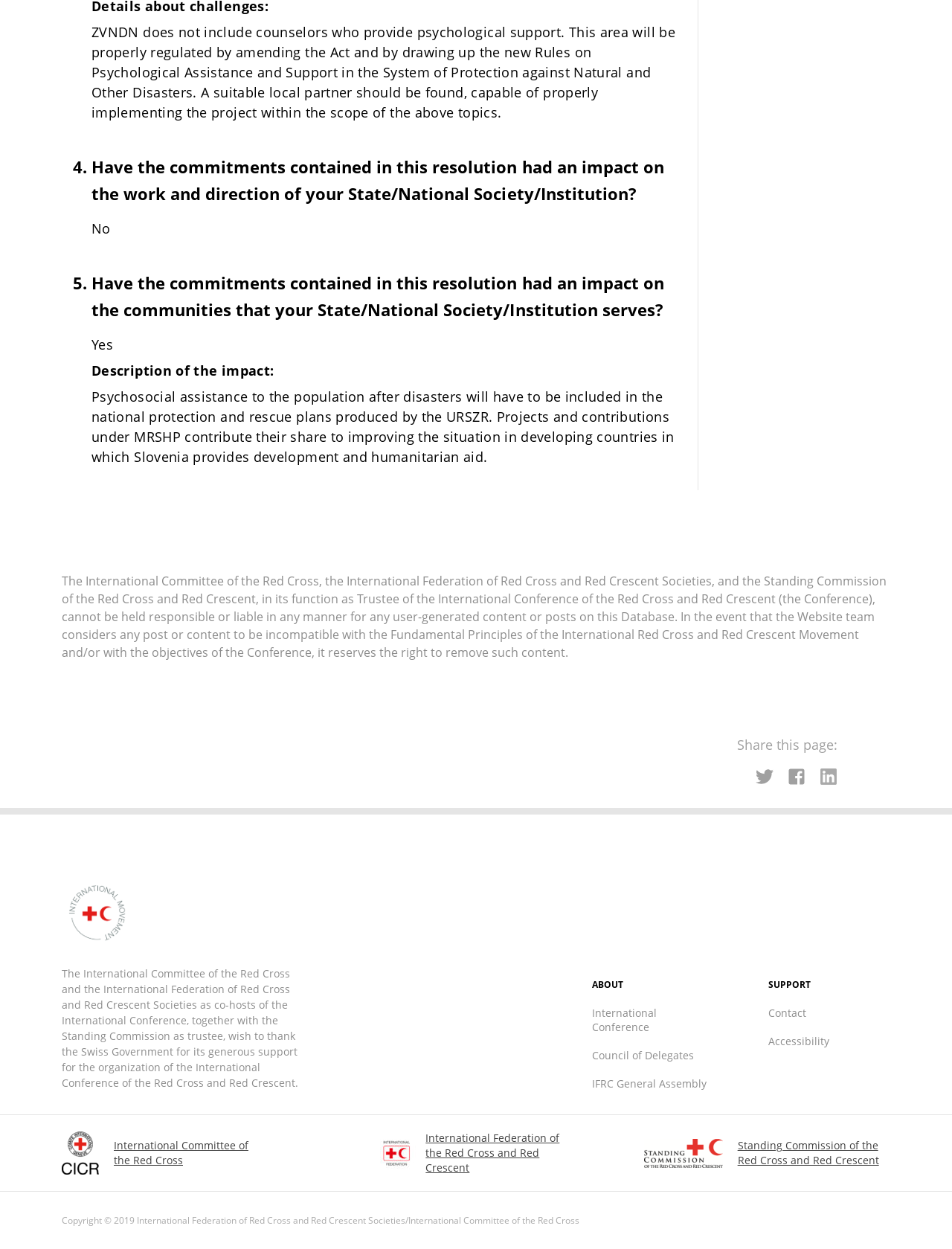Please look at the image and answer the question with a detailed explanation: What is the copyright year of the International Federation of Red Cross and Red Crescent Societies/International Committee of the Red Cross?

The copyright information at the bottom of the page states 'Copyright © 2019 International Federation of Red Cross and Red Crescent Societies/International Committee of the Red Cross', which indicates that the copyright year is 2019.